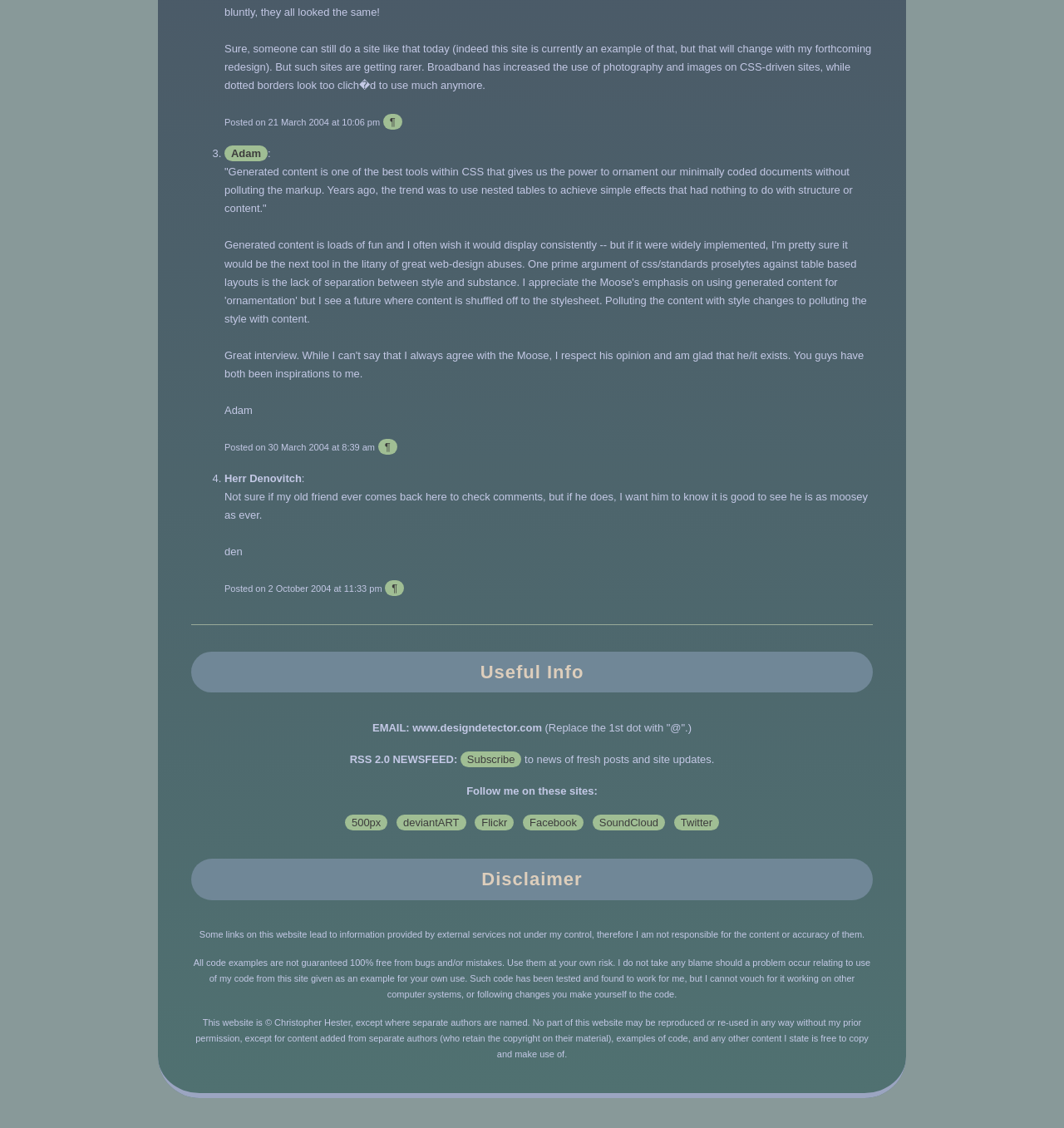Please identify the bounding box coordinates of the element I need to click to follow this instruction: "Click the link to subscribe to RSS 2.0 newsfeed".

[0.433, 0.666, 0.49, 0.68]